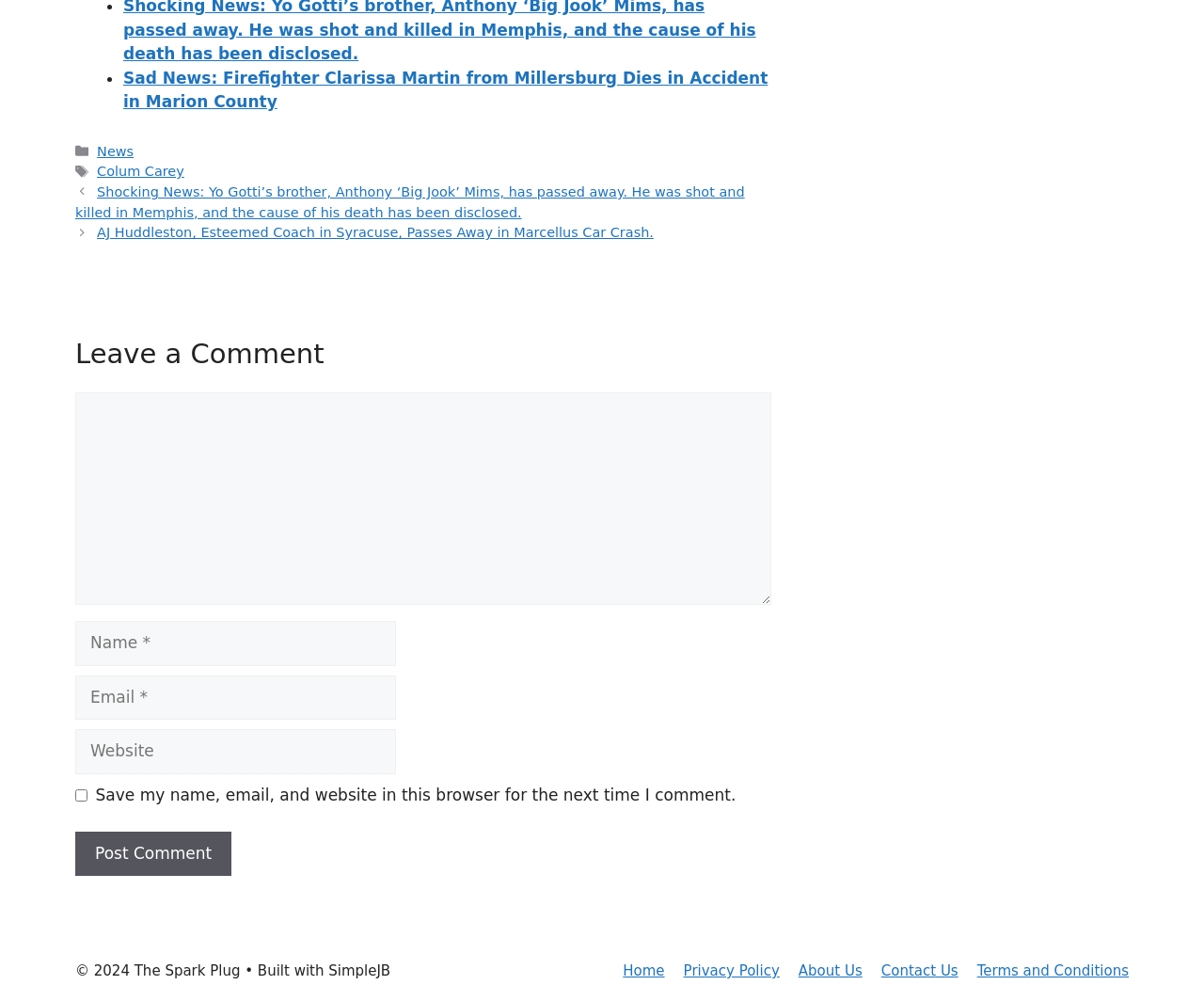Give a one-word or one-phrase response to the question: 
What is the purpose of the textbox below 'Email'?

Enter email address